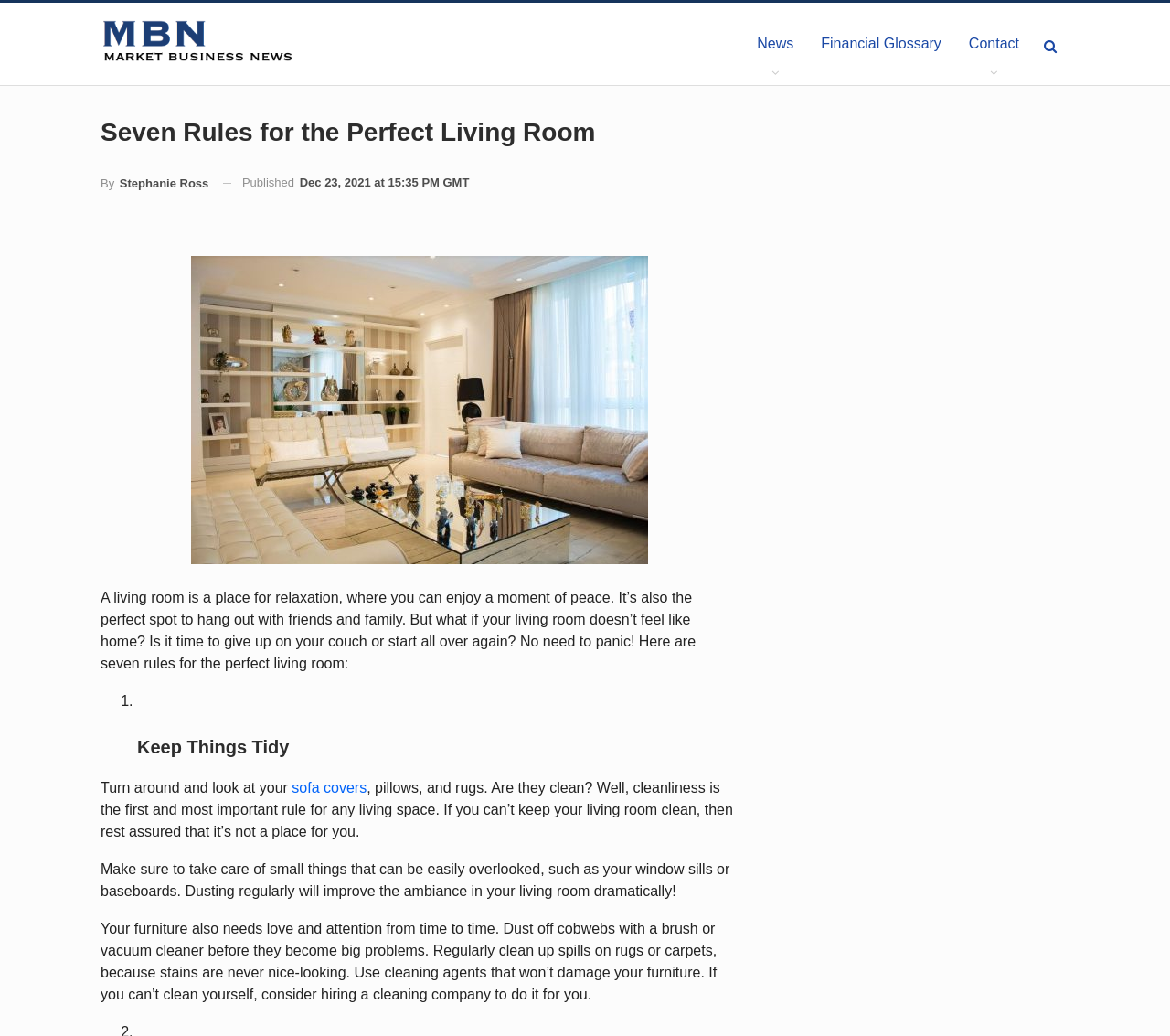Locate the primary heading on the webpage and return its text.

Seven Rules for the Perfect Living Room